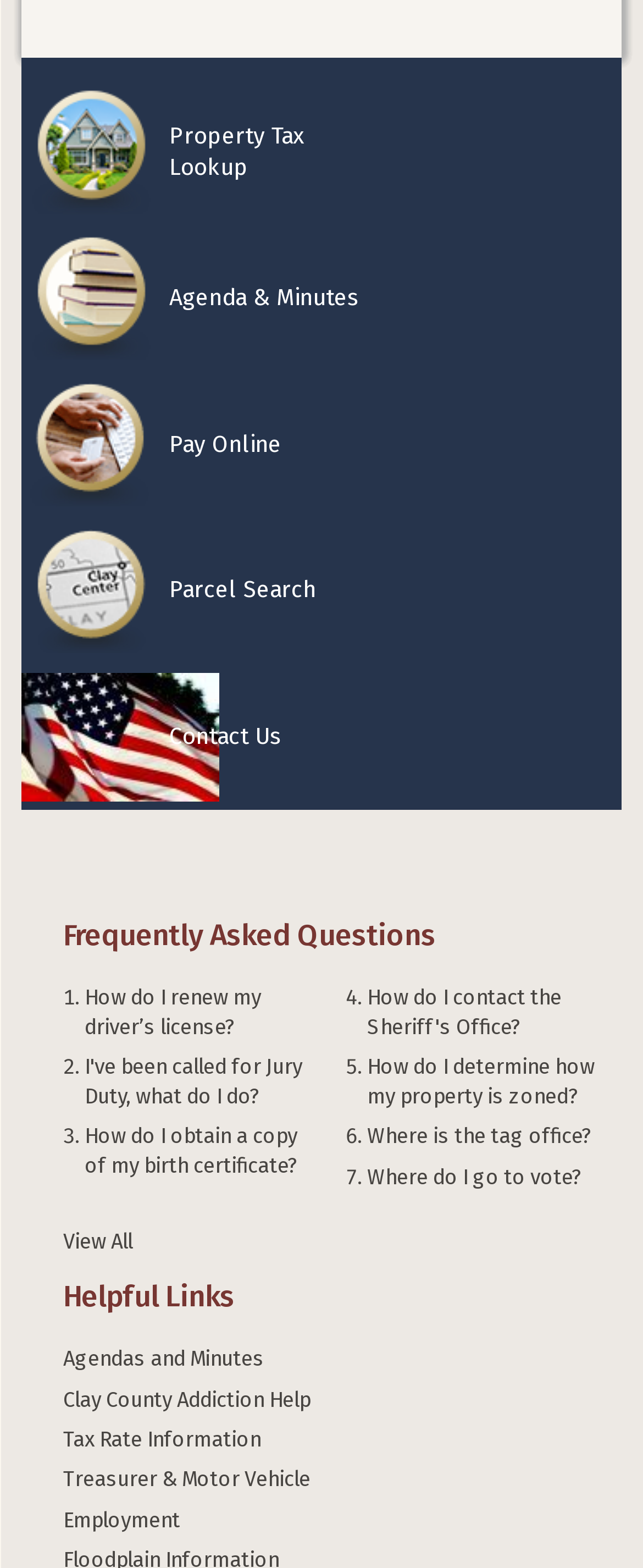Find the bounding box coordinates for the HTML element described as: "Employment". The coordinates should consist of four float values between 0 and 1, i.e., [left, top, right, bottom].

[0.098, 0.961, 0.28, 0.977]